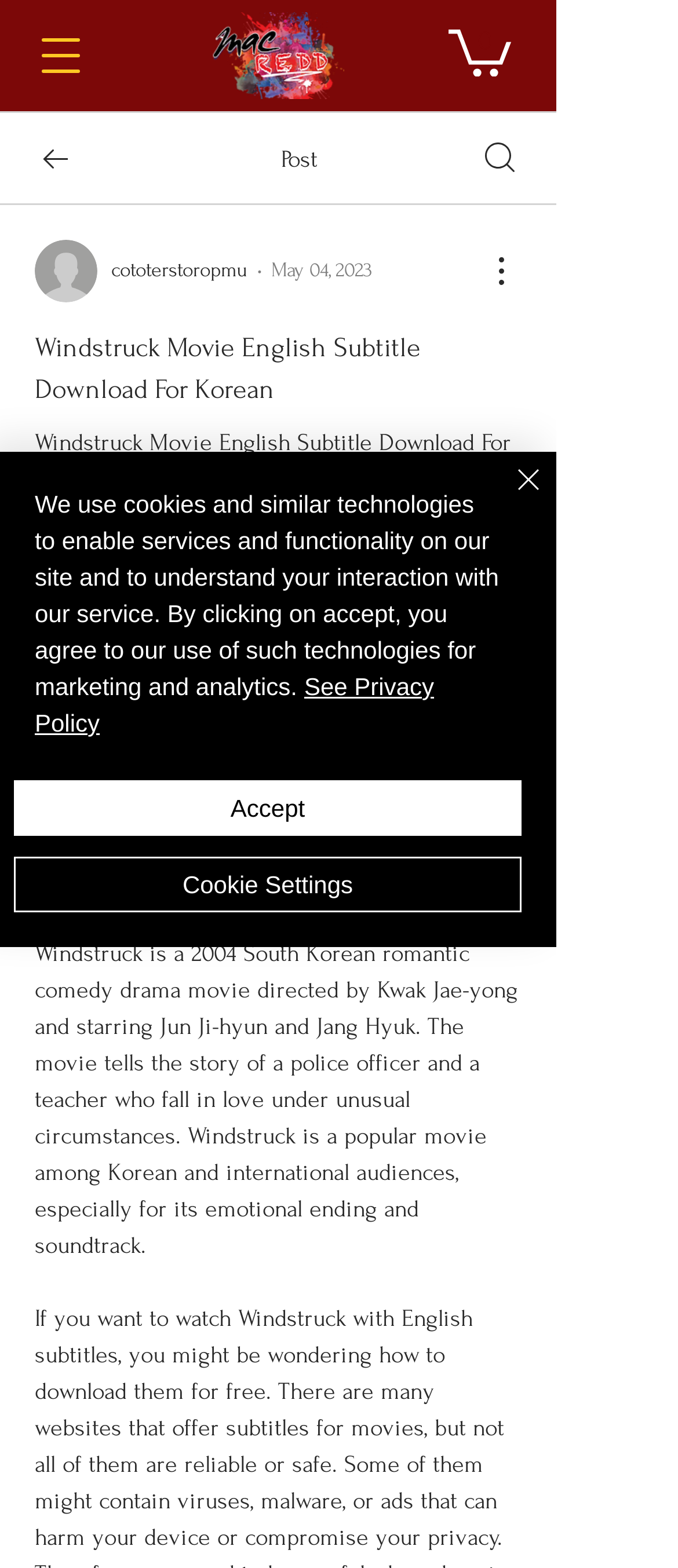What is the release year of the movie?
Please respond to the question with as much detail as possible.

The release year of the movie can be found in the description of the movie, which is 'Windstruck is a 2004 South Korean romantic comedy drama movie...'. This description is located below the heading of the webpage and provides information about the movie.